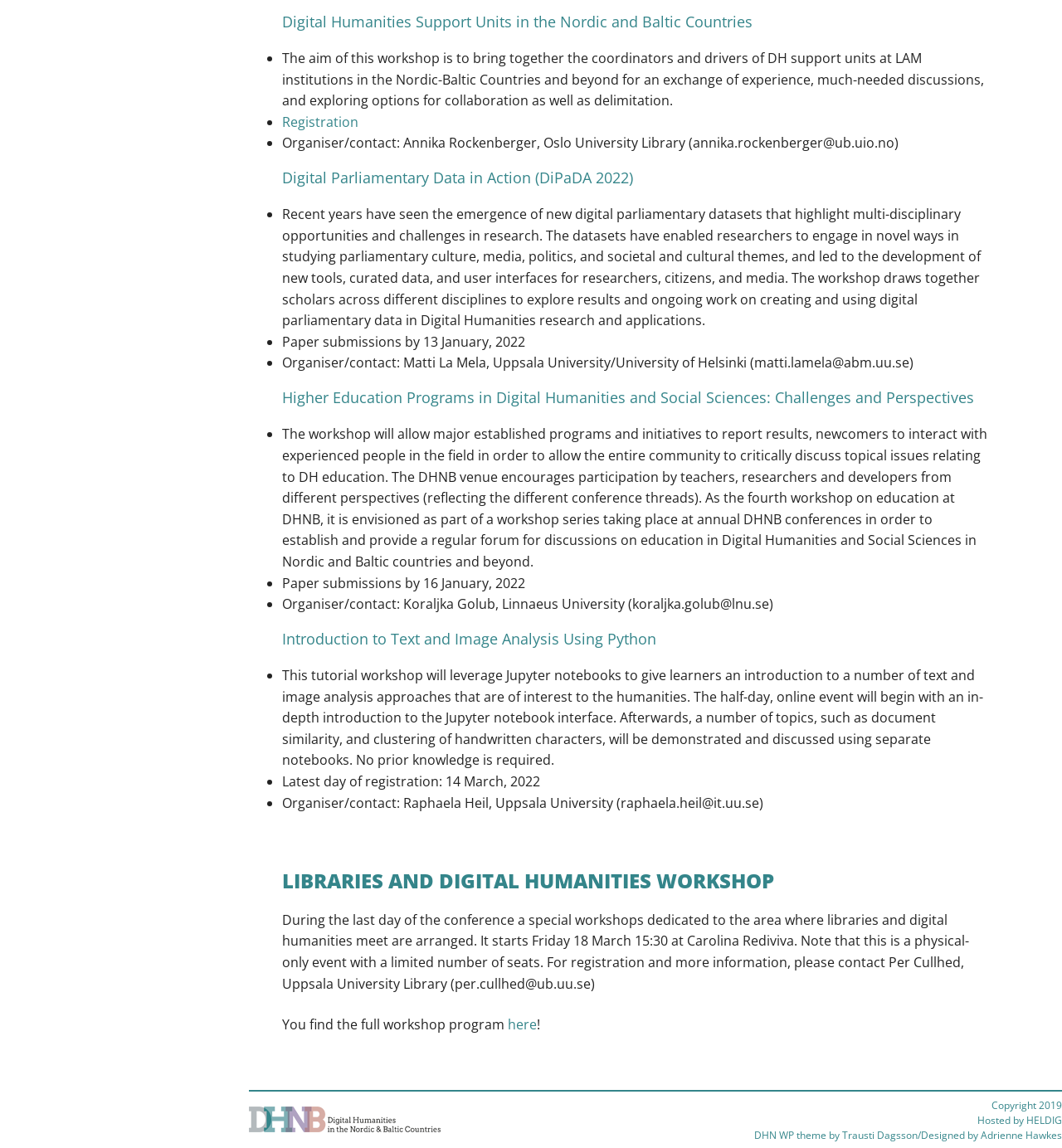Please provide the bounding box coordinates for the UI element as described: "here". The coordinates must be four floats between 0 and 1, represented as [left, top, right, bottom].

[0.478, 0.884, 0.505, 0.9]